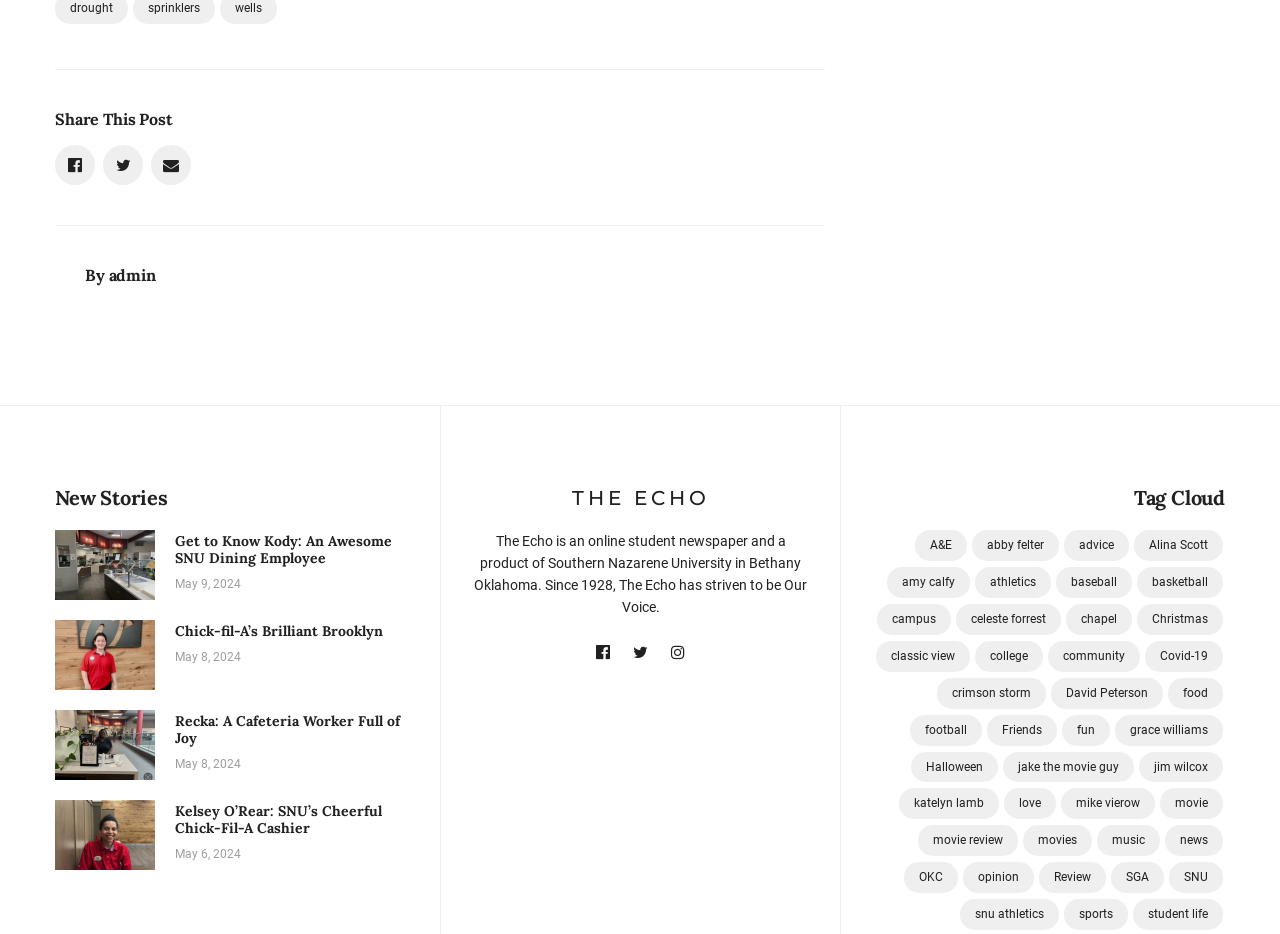Determine the bounding box coordinates of the element's region needed to click to follow the instruction: "View the article 'Get to Know Kody: An Awesome SNU Dining Employee'". Provide these coordinates as four float numbers between 0 and 1, formatted as [left, top, right, bottom].

[0.043, 0.568, 0.121, 0.643]